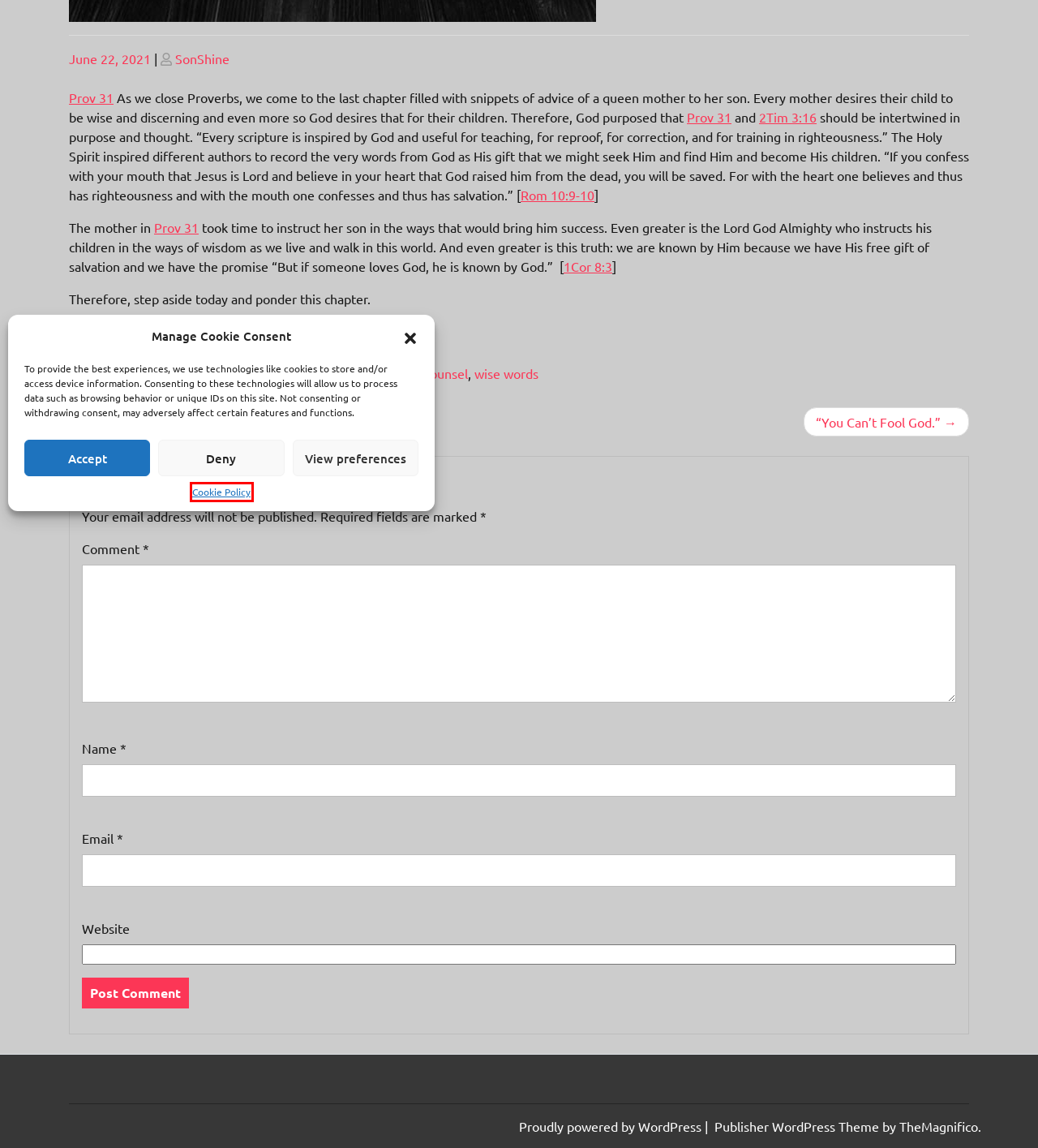Consider the screenshot of a webpage with a red bounding box around an element. Select the webpage description that best corresponds to the new page after clicking the element inside the red bounding box. Here are the candidates:
A. "You Can't Fool God." – Sonshine's Journal
B. Blog Tool, Publishing Platform, and CMS – WordPress.org
C. wise words Archives – Sonshine's Journal
D. from Mom to Son Archives – Sonshine's Journal
E. wise counsel Archives – Sonshine's Journal
F. Sonshines Journal Archives – Sonshine's Journal
G. Cookie Policy (EU) – Sonshine's Journal
H. From Unbelief to Belief – Sonshine's Journal

G